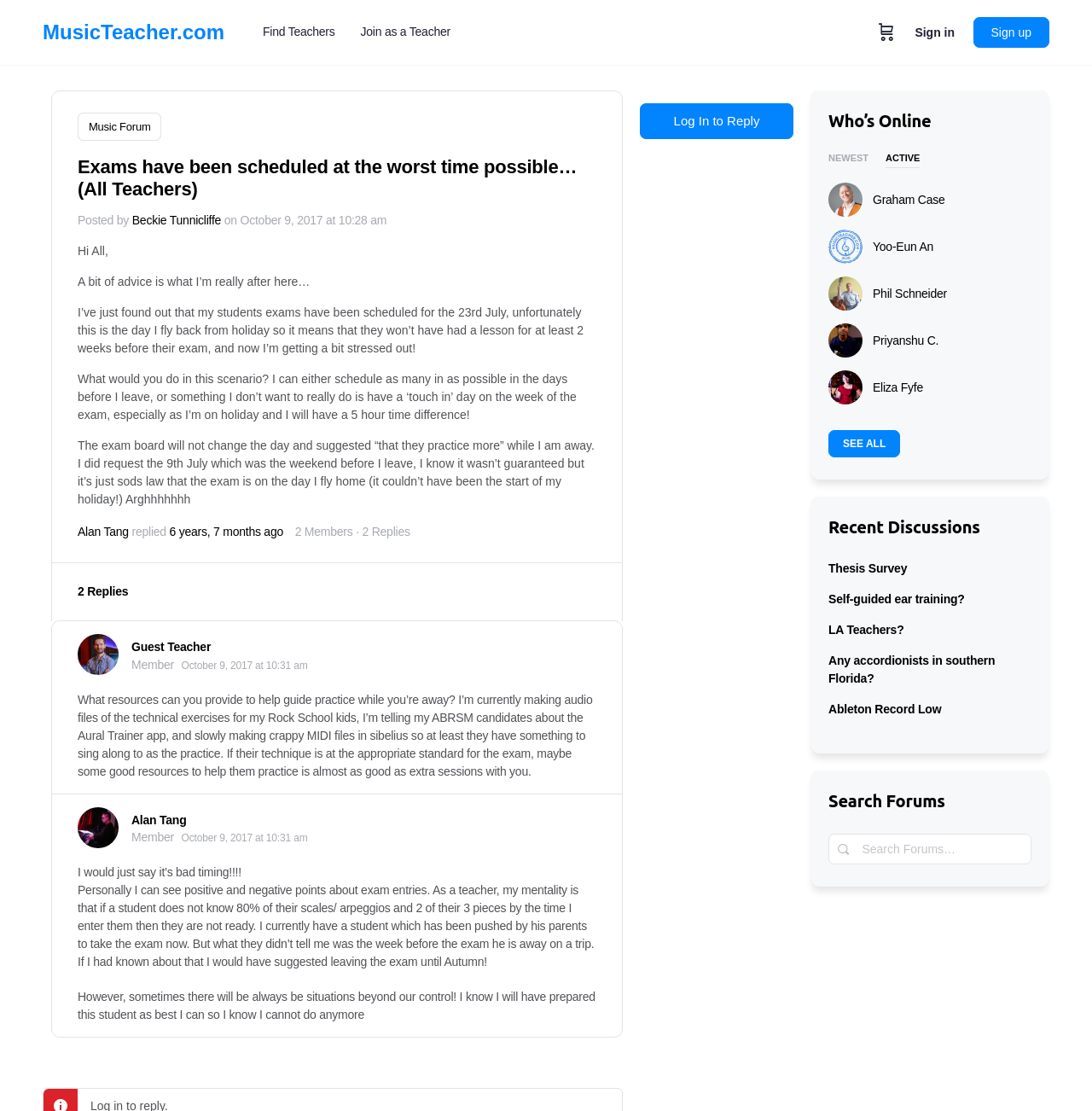Can you locate the main headline on this webpage and provide its text content?

Exams have been scheduled at the worst time possible… (All Teachers)